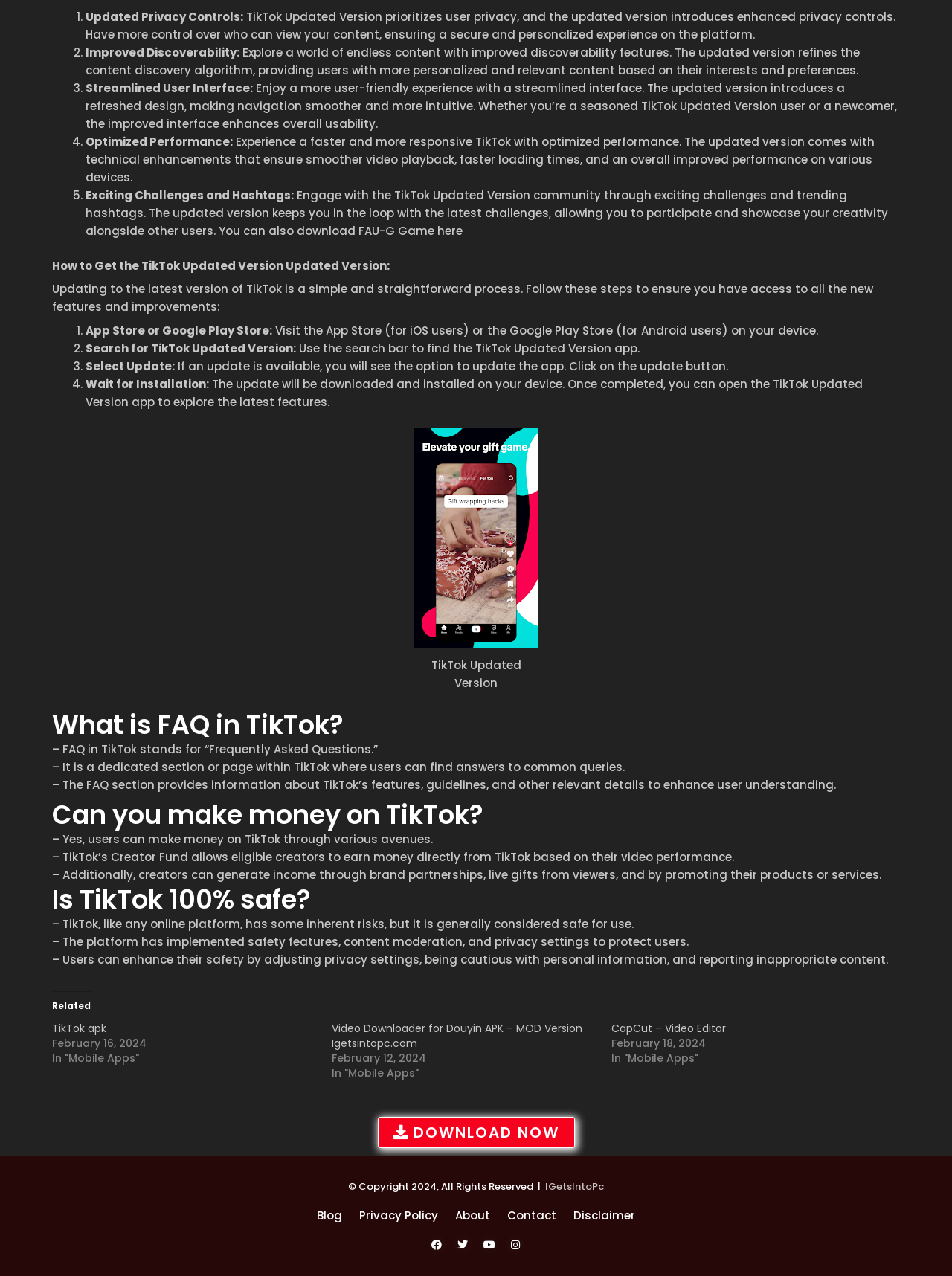Please identify the bounding box coordinates of the element's region that I should click in order to complete the following instruction: "View user tools". The bounding box coordinates consist of four float numbers between 0 and 1, i.e., [left, top, right, bottom].

None